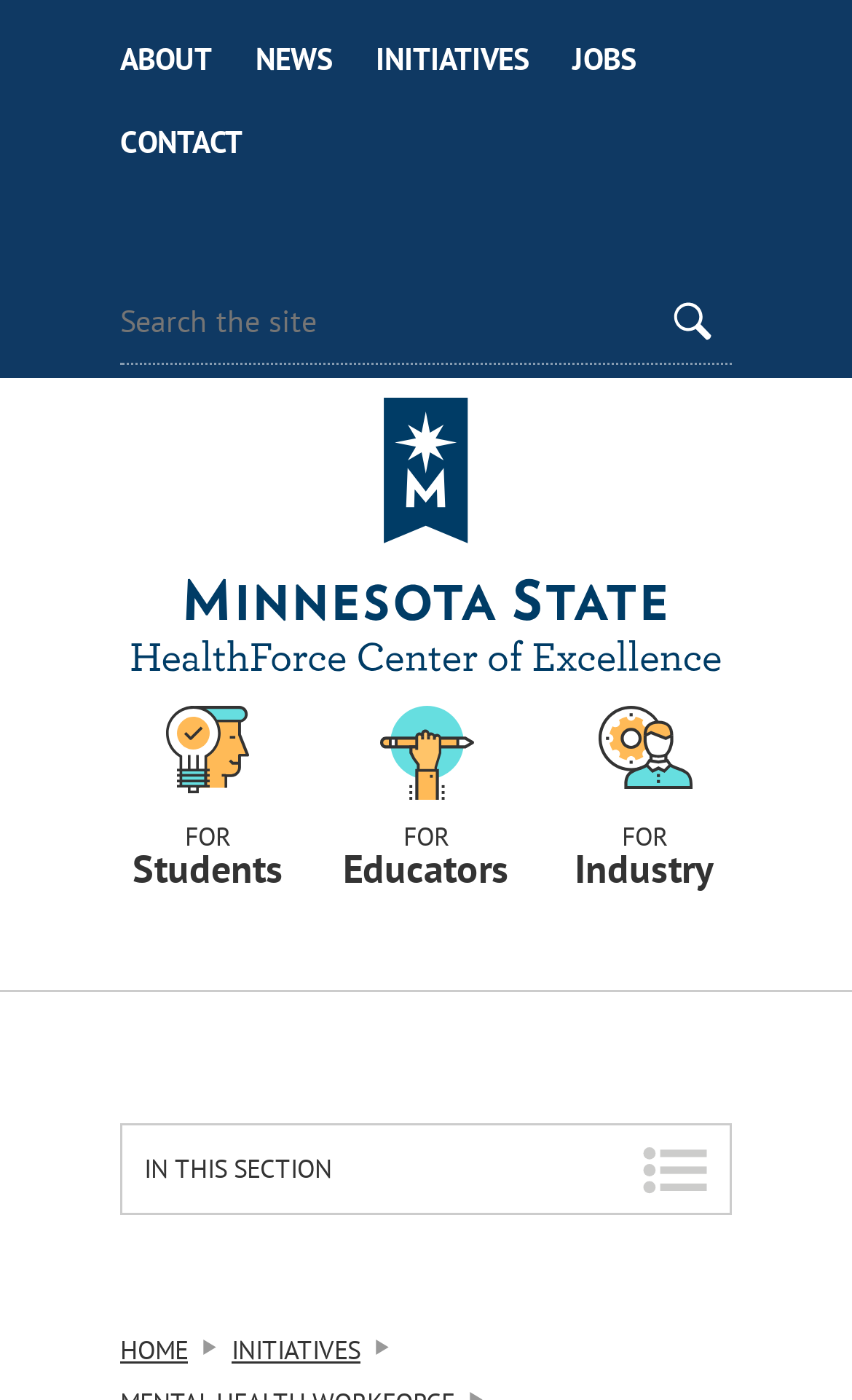Locate the UI element described by name="btng" title="Google" value="GO" in the provided webpage screenshot. Return the bounding box coordinates in the format (top-left x, top-left y, bottom-right x, bottom-right y), ensuring all values are between 0 and 1.

[0.767, 0.2, 0.859, 0.259]